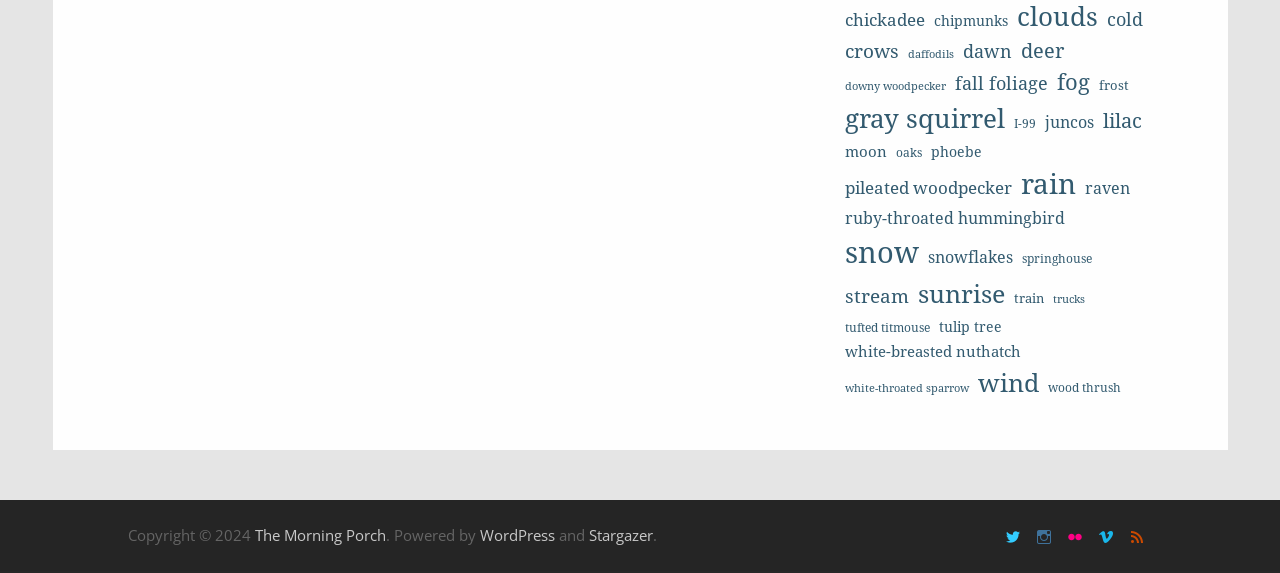Please indicate the bounding box coordinates of the element's region to be clicked to achieve the instruction: "Read more about 'Cost-Effective Hotel Management: Training for Operational Savings'". Provide the coordinates as four float numbers between 0 and 1, i.e., [left, top, right, bottom].

None